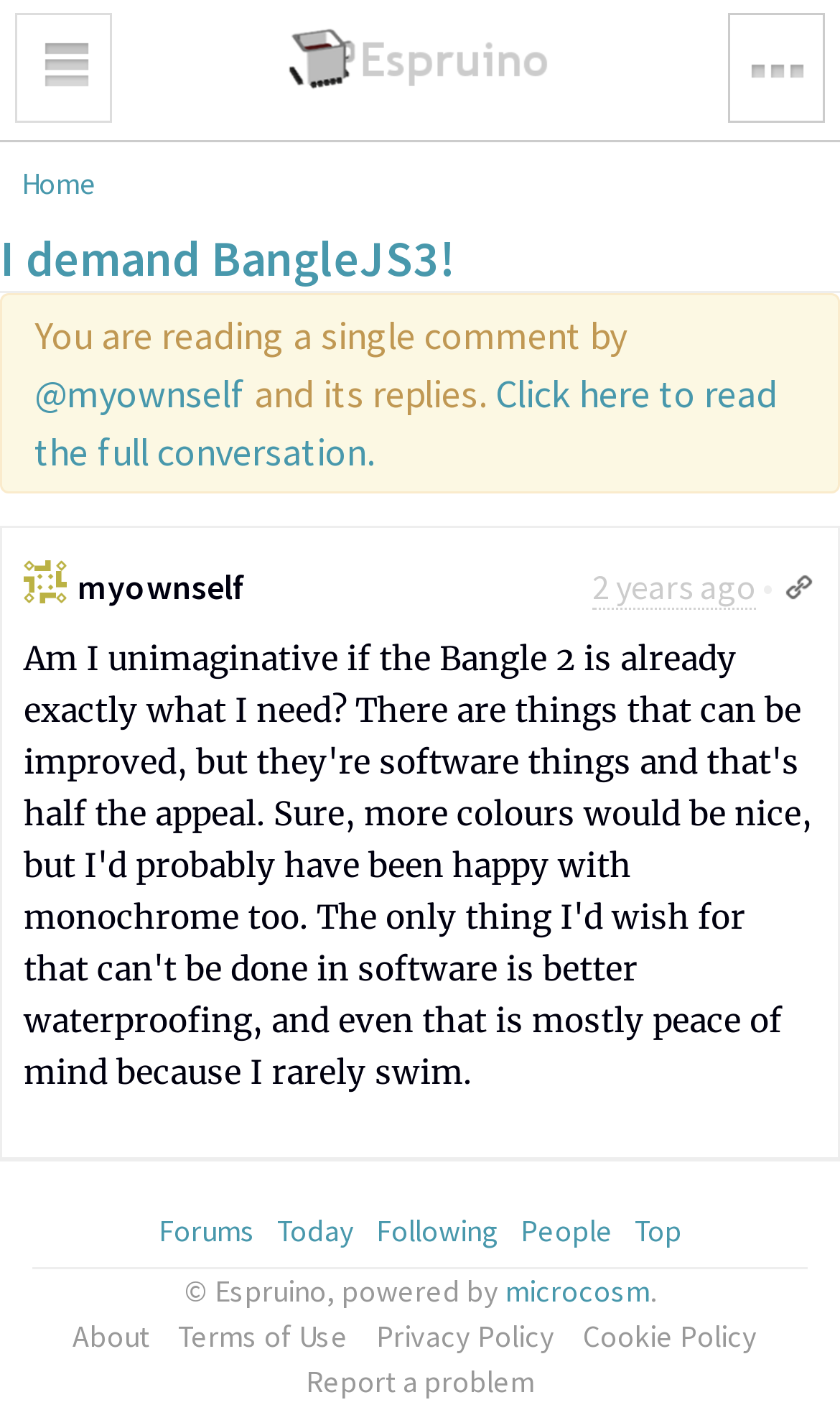How many navigation links are at the bottom of the webpage?
Provide a fully detailed and comprehensive answer to the question.

I counted the links at the bottom of the webpage, including 'Forums', 'Today', 'Following', 'People', 'Top', and found a total of 6 navigation links.